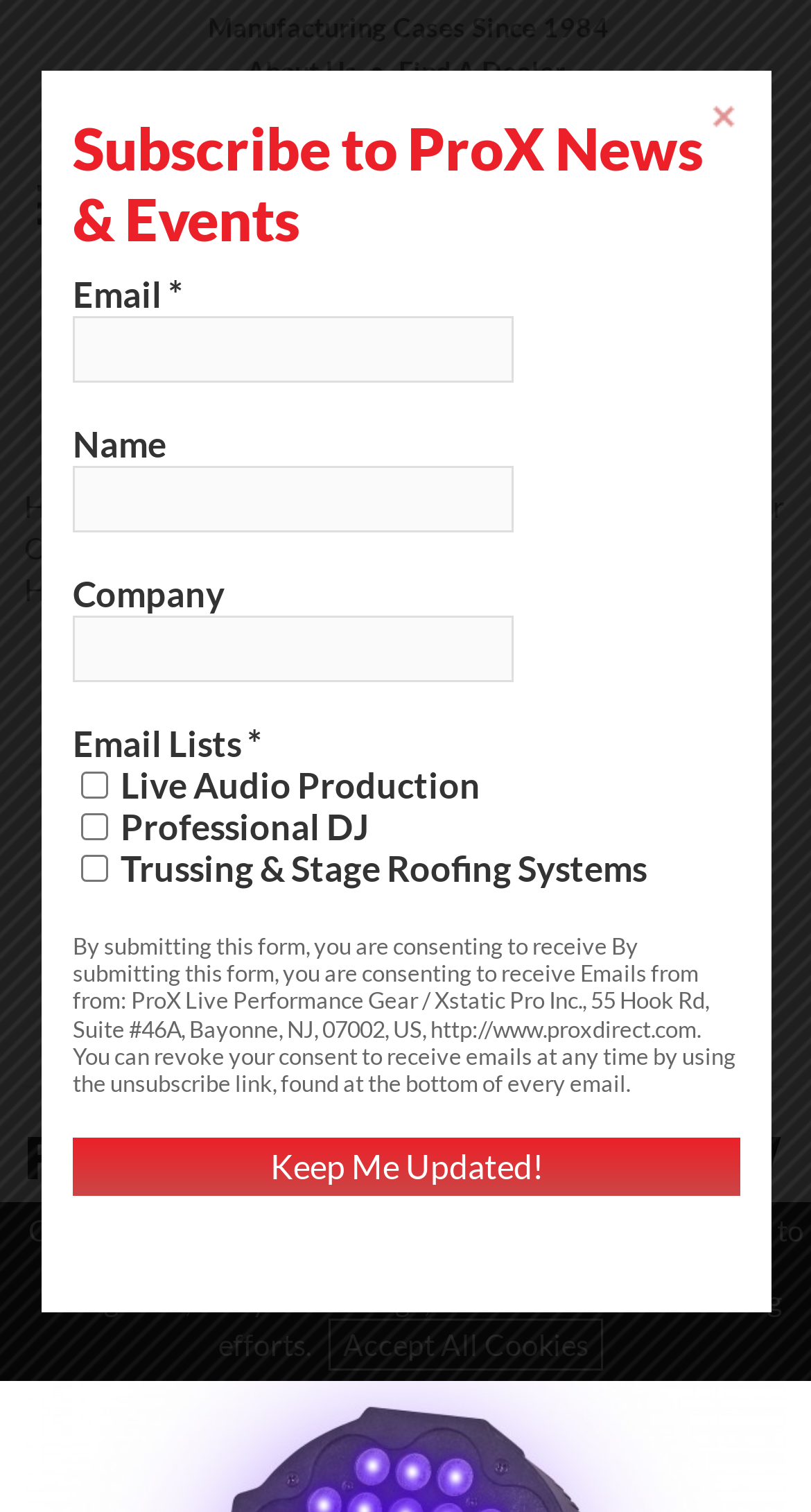Locate the bounding box coordinates of the clickable part needed for the task: "Click on ProX Lighting".

[0.345, 0.323, 0.563, 0.346]